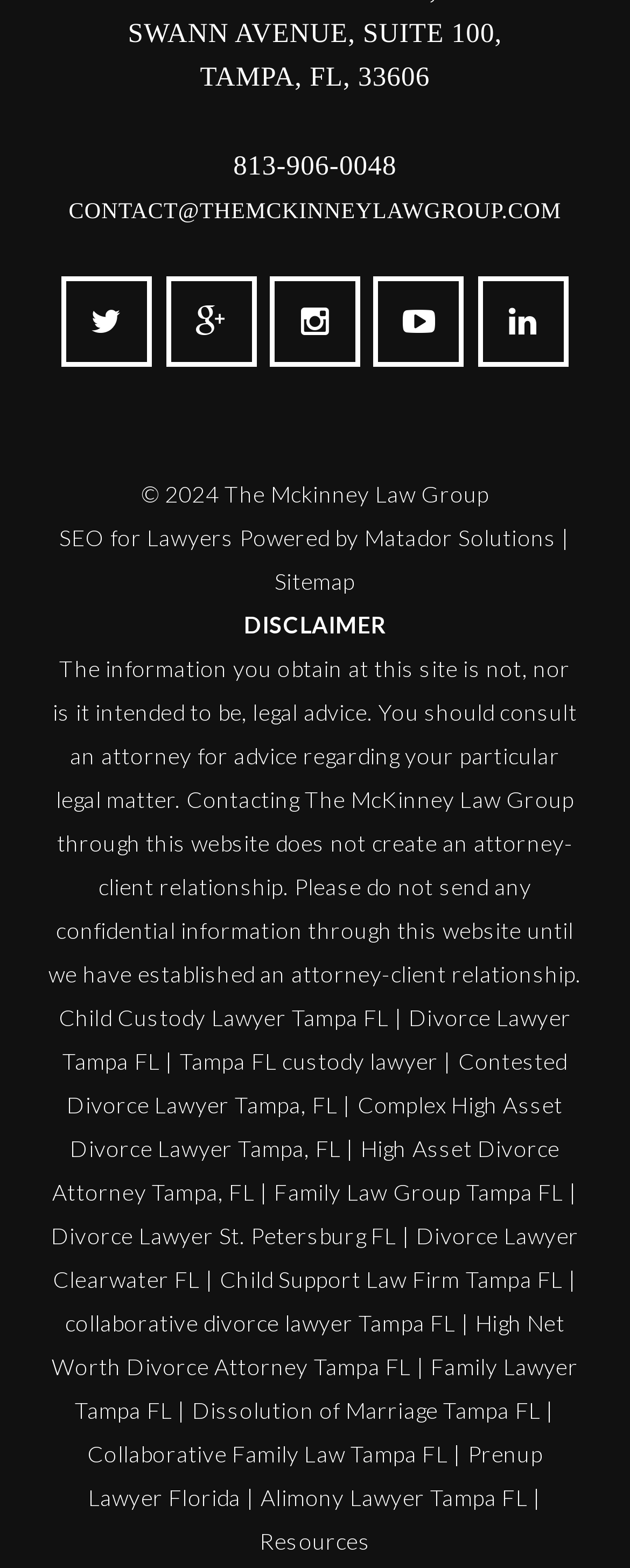Determine the bounding box coordinates of the region that needs to be clicked to achieve the task: "Learn about child custody lawyers".

[0.093, 0.64, 0.618, 0.657]